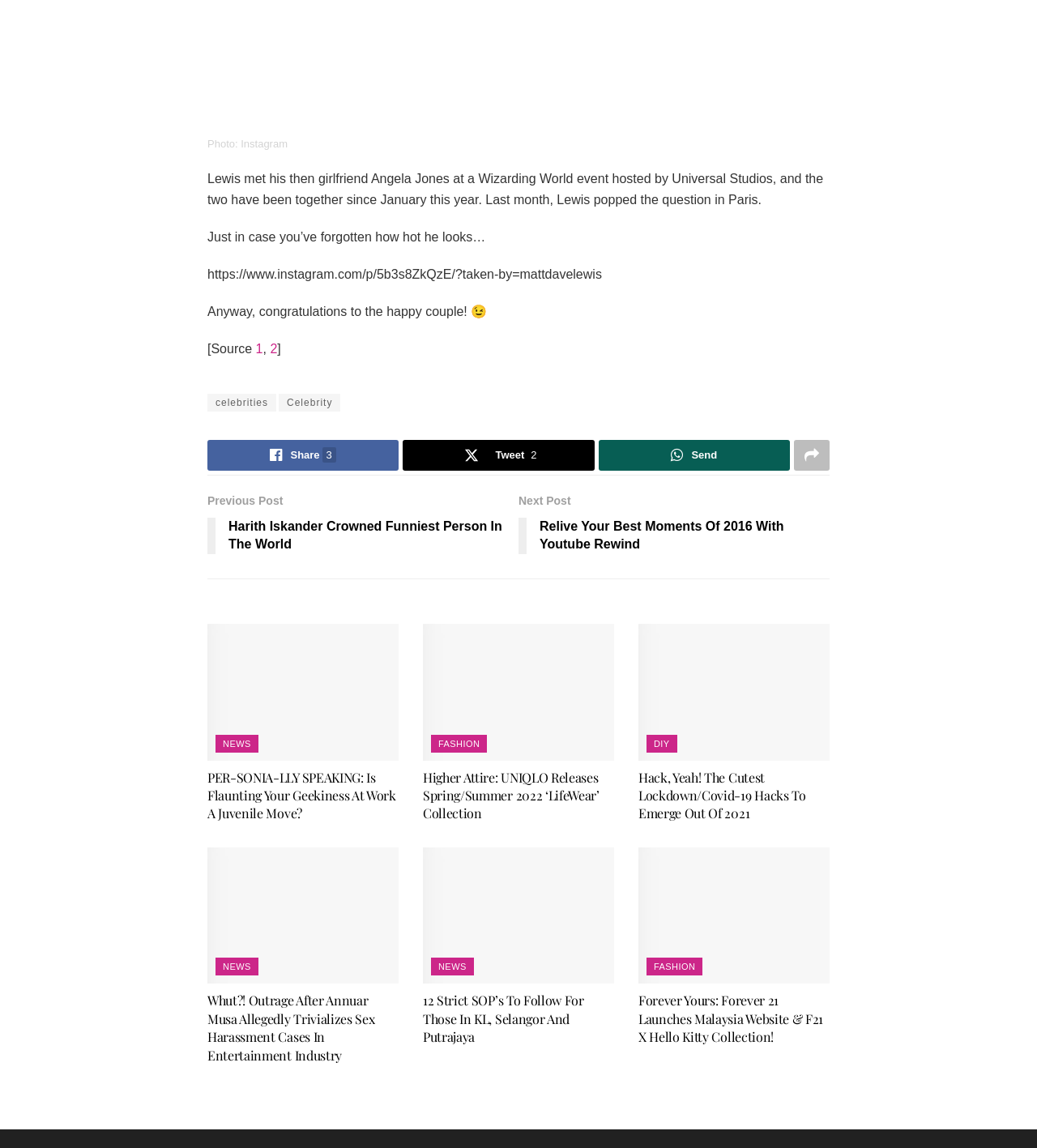Locate the bounding box of the user interface element based on this description: "Celebrity".

[0.269, 0.343, 0.328, 0.358]